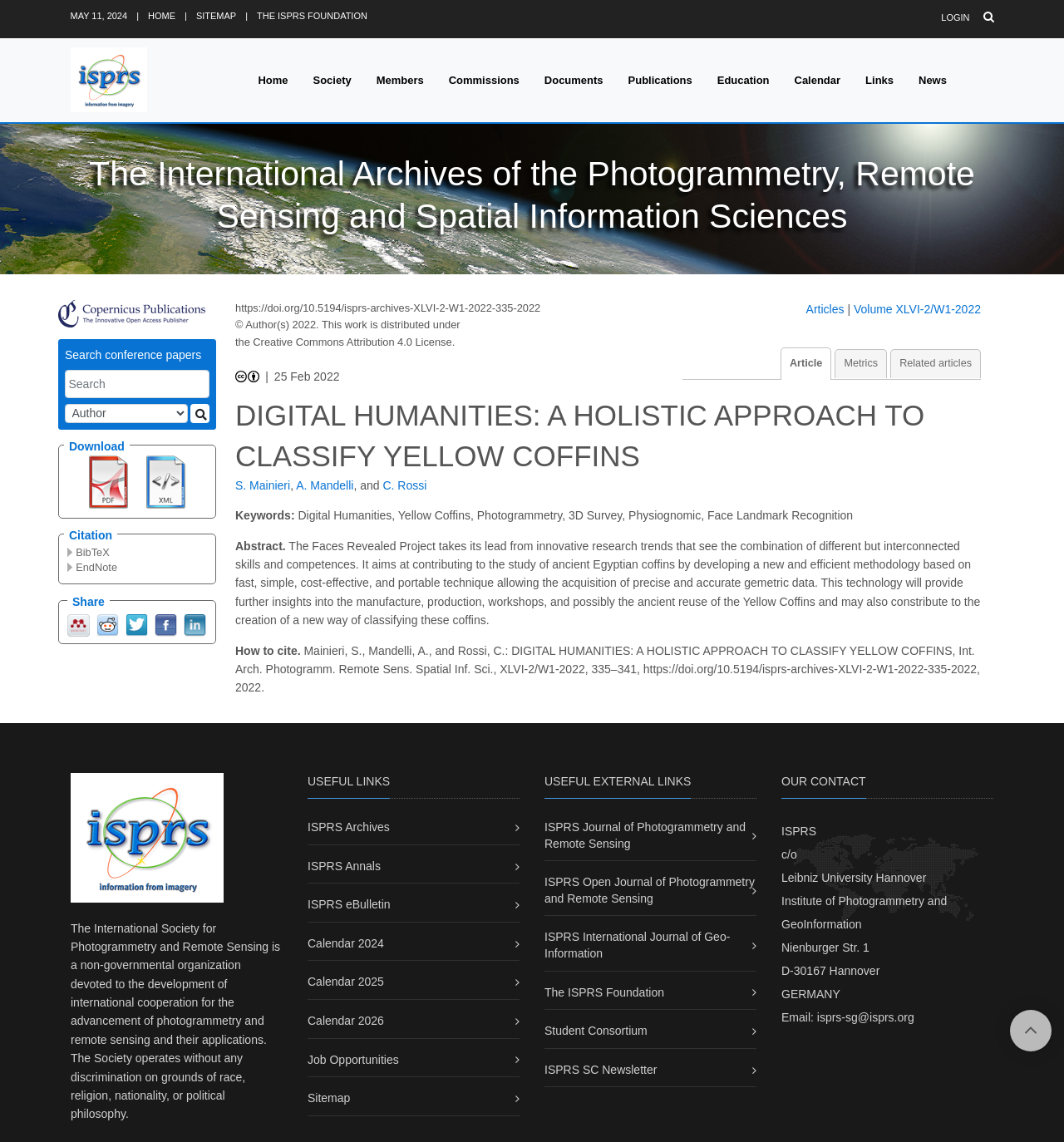Using a single word or phrase, answer the following question: 
What is the title of the article?

DIGITAL HUMANITIES: A HOLISTIC APPROACH TO CLASSIFY YELLOW COFFINS